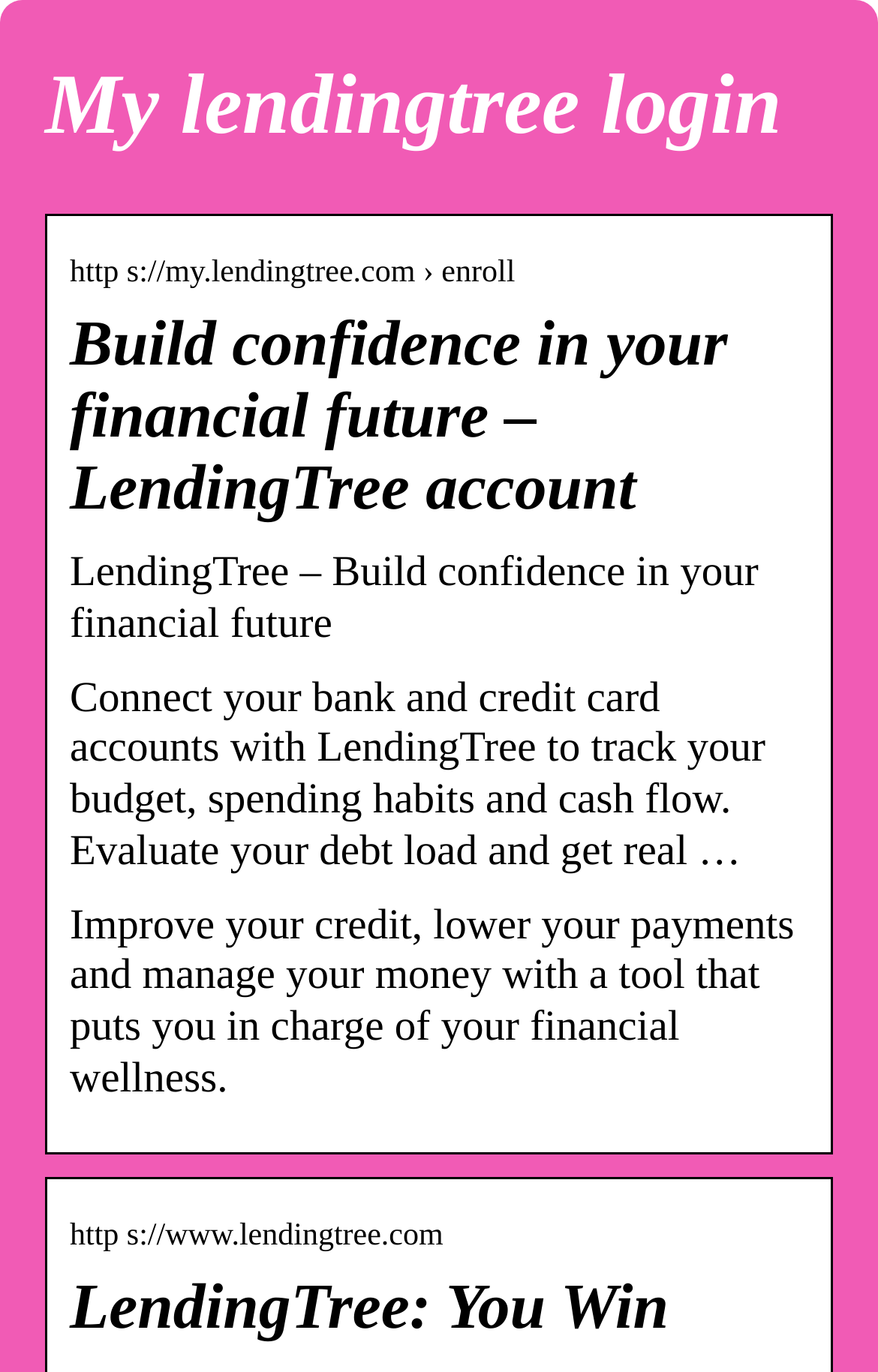What is the relationship between LendingTree and my.lendingtree.com?
Give a one-word or short phrase answer based on the image.

LendingTree is the parent site